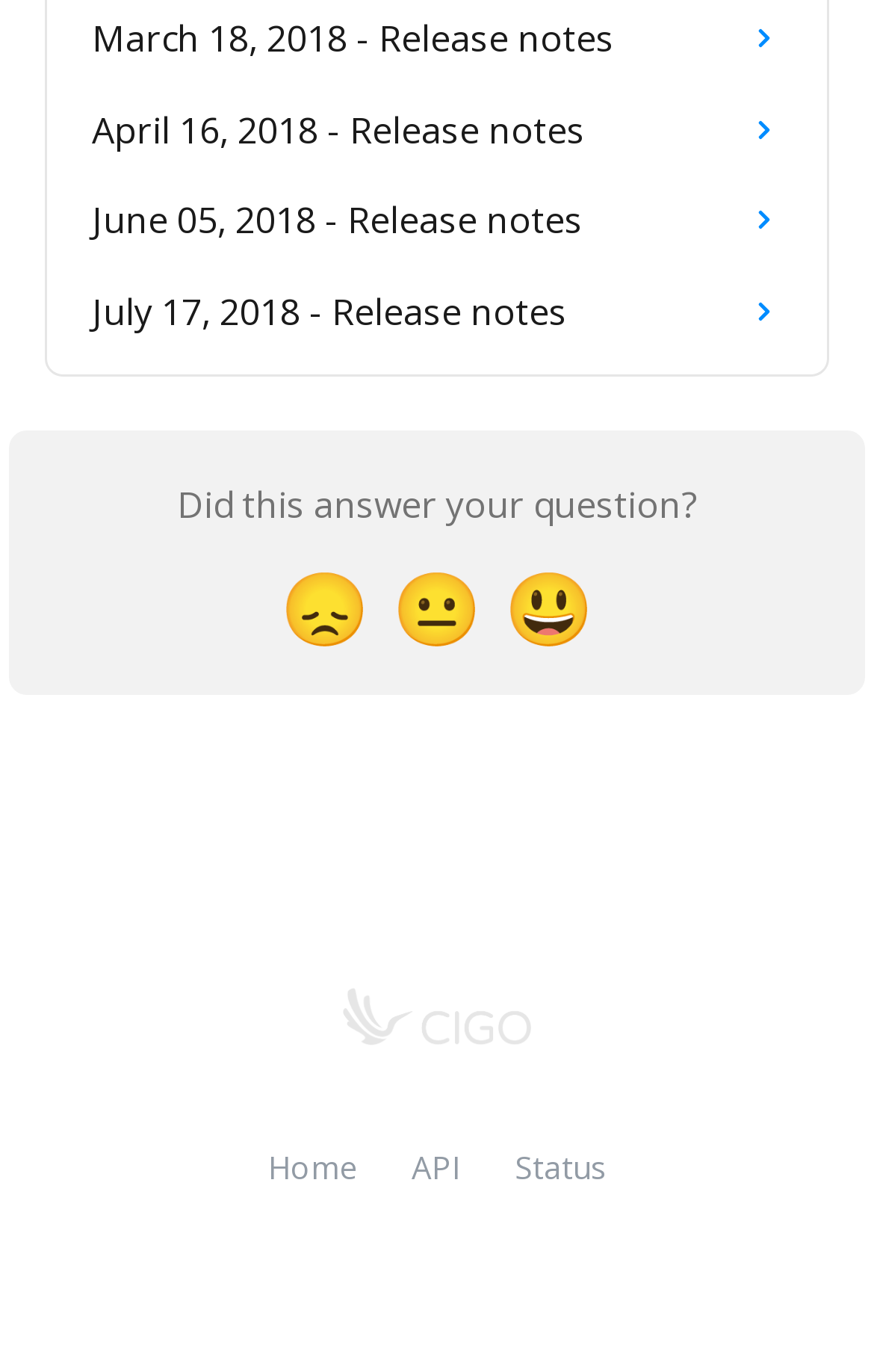Please identify the bounding box coordinates of the clickable element to fulfill the following instruction: "Click on the 'Home' link". The coordinates should be four float numbers between 0 and 1, i.e., [left, top, right, bottom].

[0.306, 0.835, 0.409, 0.866]